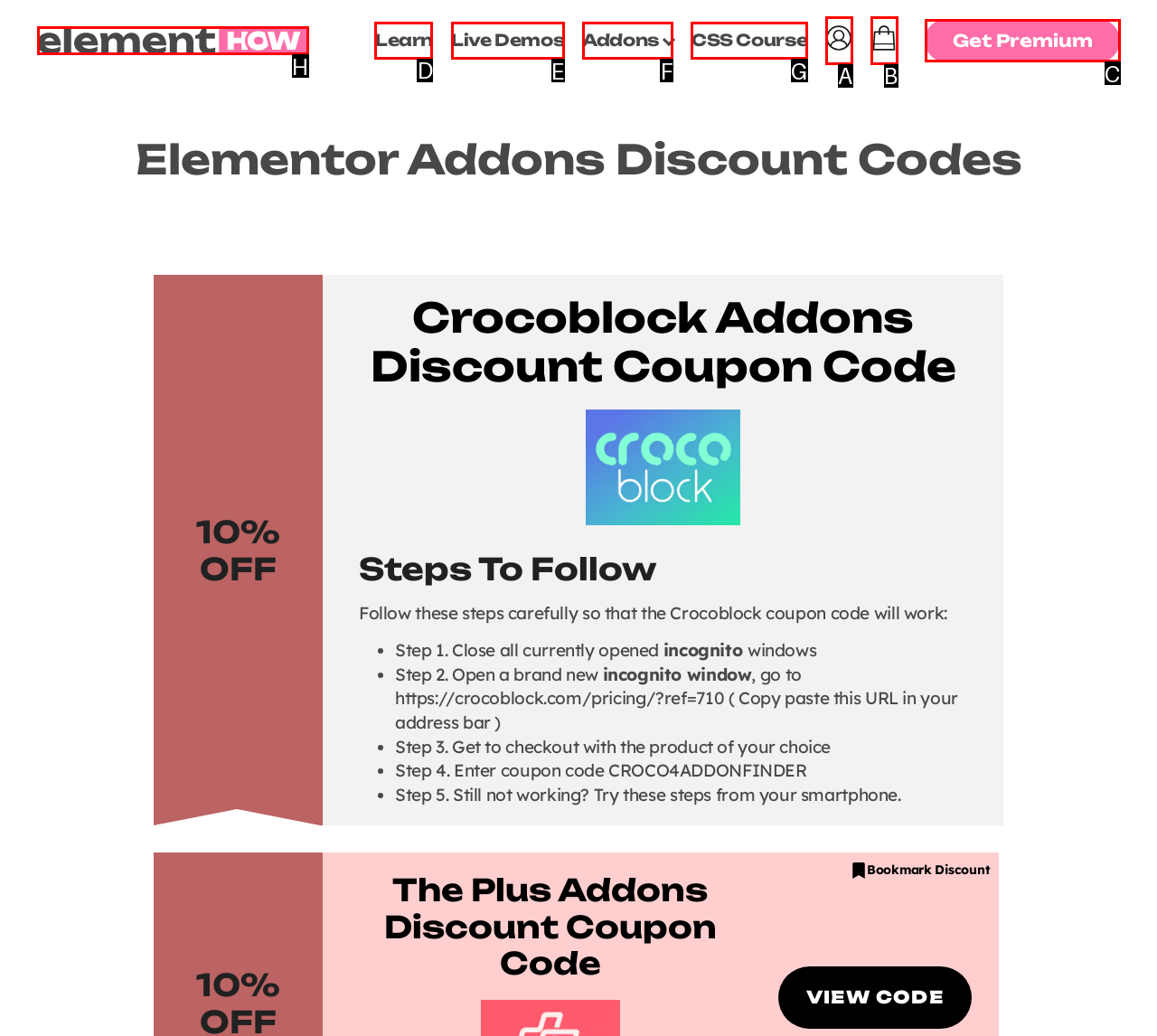Identify the HTML element to click to execute this task: Click on 'Learn' Respond with the letter corresponding to the proper option.

D